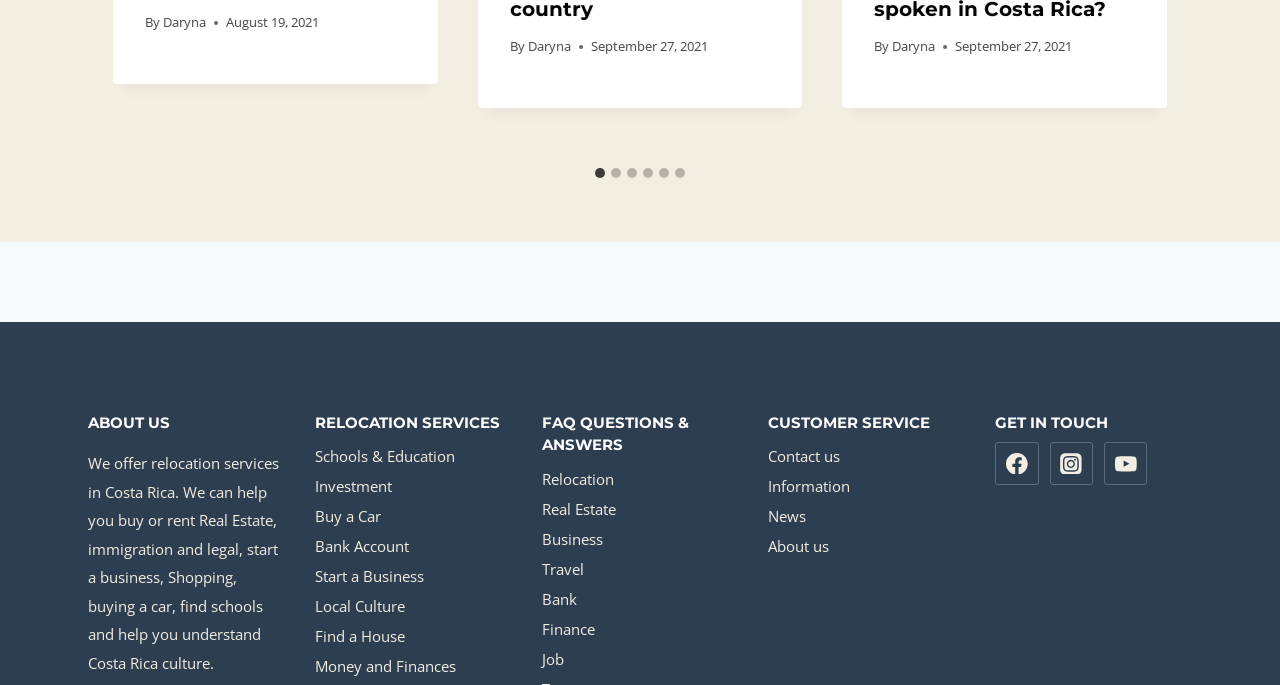What services are offered by the company?
Refer to the image and give a detailed response to the question.

The company offers relocation services, which include buying or renting real estate, immigration and legal, starting a business, shopping, buying a car, finding schools, and understanding Costa Rica culture, as mentioned in the 'ABOUT US' section.